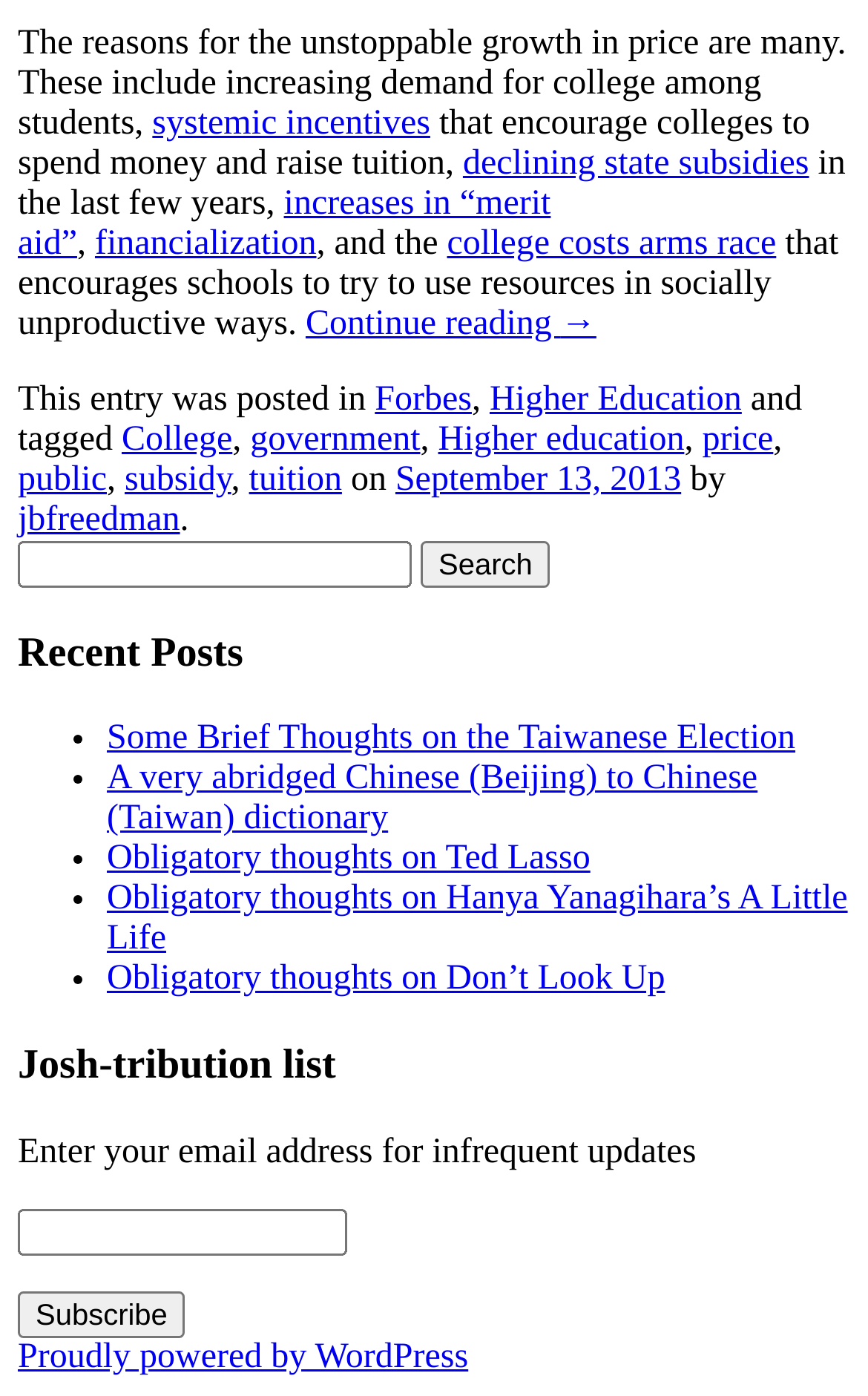Extract the bounding box coordinates for the UI element described by the text: "Obligatory thoughts on Ted Lasso". The coordinates should be in the form of [left, top, right, bottom] with values between 0 and 1.

[0.123, 0.602, 0.68, 0.629]